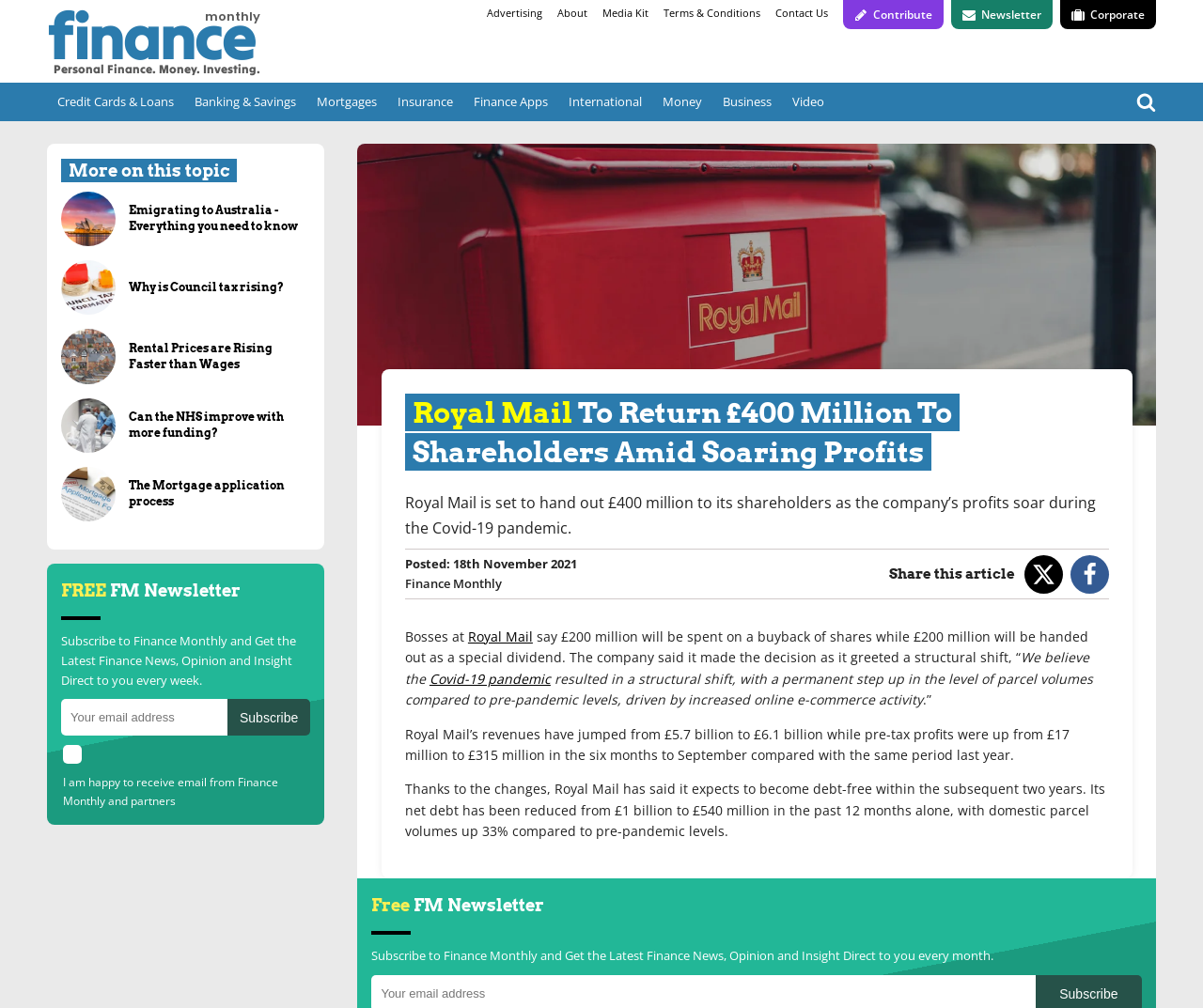Could you locate the bounding box coordinates for the section that should be clicked to accomplish this task: "Share this article on Twitter".

[0.851, 0.55, 0.883, 0.589]